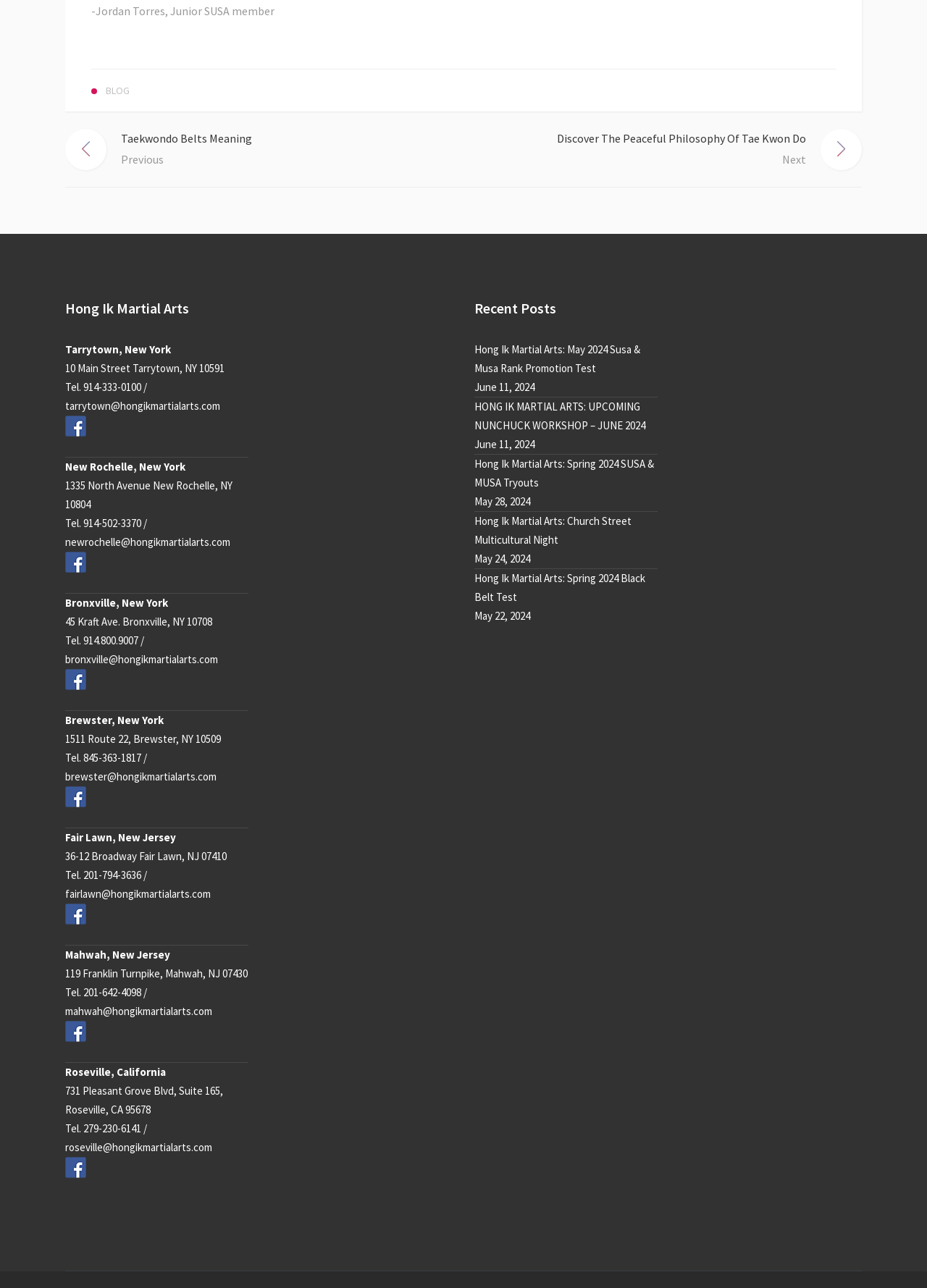What is the phone number of the Tarrytown location?
Please provide a detailed and thorough answer to the question.

I found the answer by looking at the address and phone number of the Tarrytown location, which is listed as '10 Main Street Tarrytown, NY 10591' and 'Tel. 914-333-0100 / tarrytown@hongikmartialarts.com'.